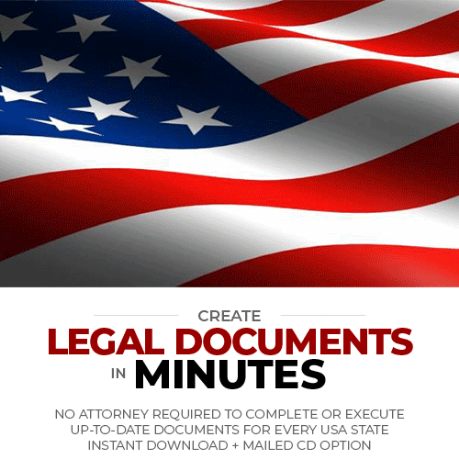Provide an in-depth description of all elements within the image.

The image features a waving American flag, symbolizing patriotism and national identity. Overlaid on this vibrant backdrop is a bold message emphasizing convenience and efficiency: "CREATE LEGAL DOCUMENTS IN MINUTES." This text highlights the simplicity of obtaining legal documents without needing an attorney, presenting the service as accessible and user-friendly. The additional note mentions that up-to-date documents are available for every state in the USA, with options for instant download as well as a mailed CD. This creates an inviting appeal for those looking to handle legal matters swiftly and independently.